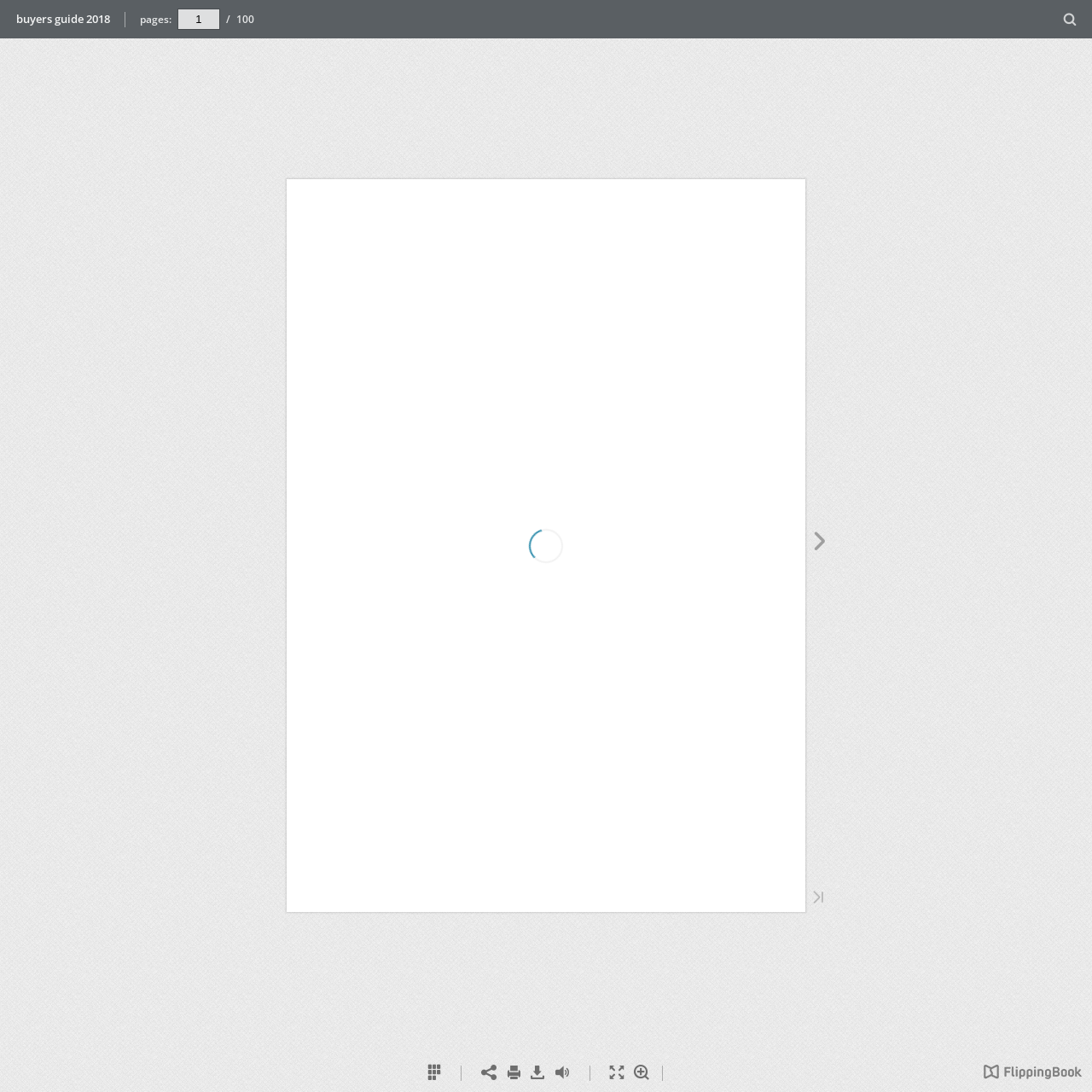What is the position of the textbox in the page?
Based on the image, respond with a single word or phrase.

Top left